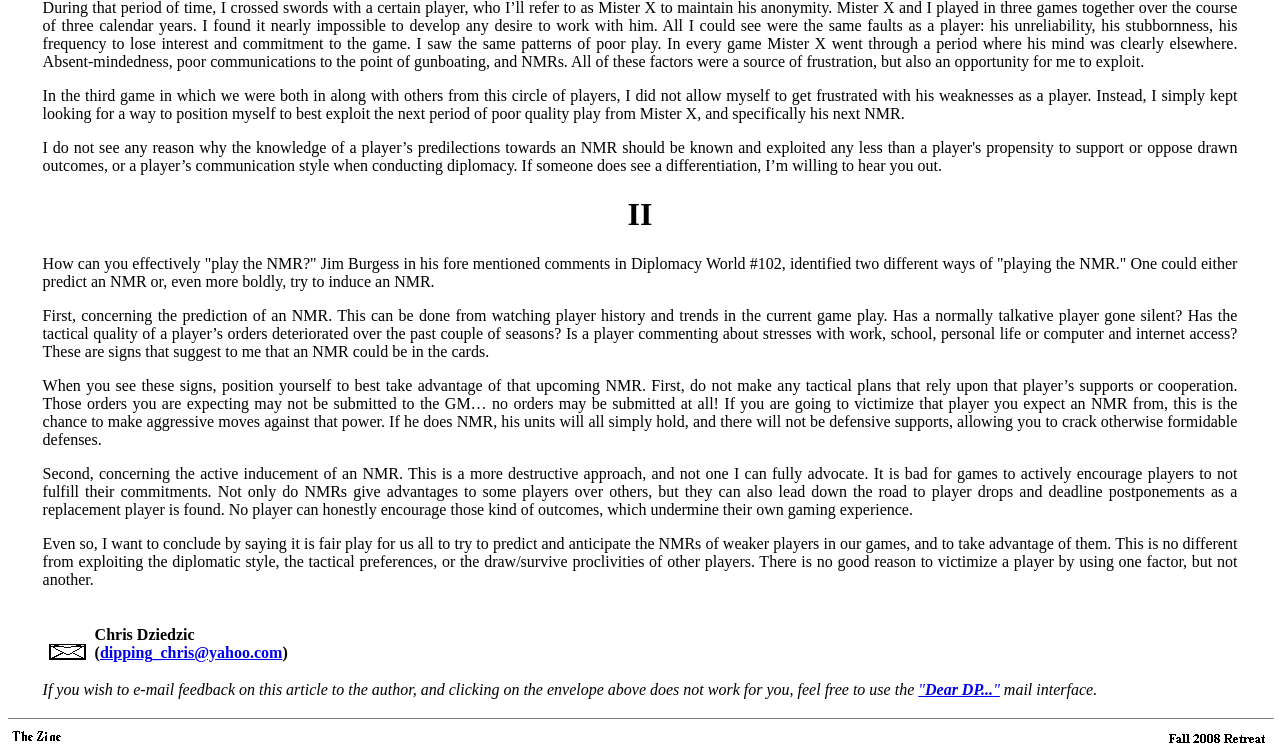Given the element description ""Dear DP..."" in the screenshot, predict the bounding box coordinates of that UI element.

[0.717, 0.905, 0.781, 0.928]